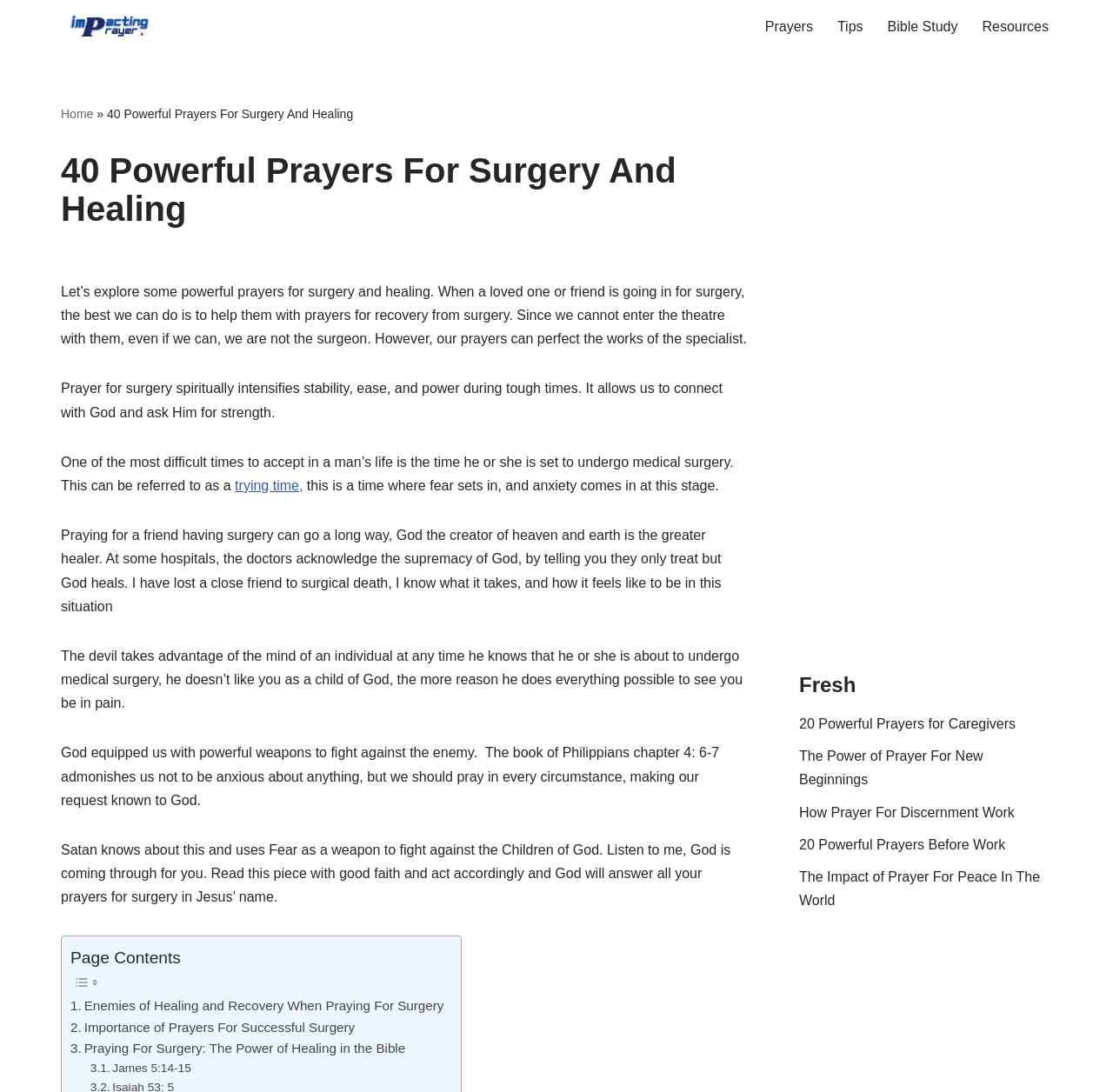Could you provide the bounding box coordinates for the portion of the screen to click to complete this instruction: "Click on 'Prayers' in the primary menu"?

[0.687, 0.013, 0.73, 0.034]